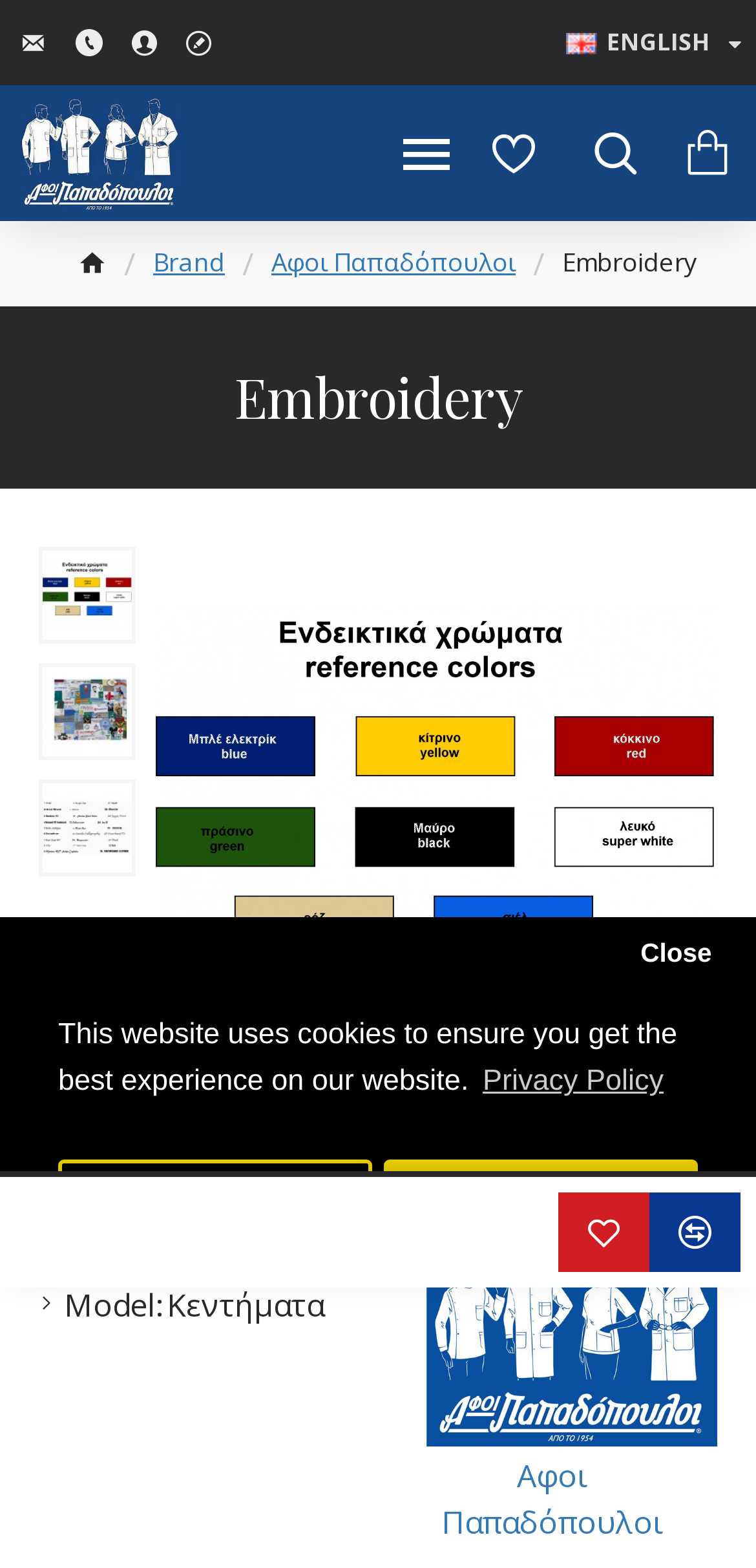Find the bounding box coordinates of the clickable region needed to perform the following instruction: "View Αφοι Παπαδόπουλοι". The coordinates should be provided as four float numbers between 0 and 1, i.e., [left, top, right, bottom].

[0.564, 0.788, 0.949, 0.986]